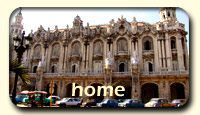Describe the image with as much detail as possible.

The image showcases a stunning architectural view of a grand building in Havana, featuring ornate design elements typical of colonial-era structures. The foreground includes the word "home" prominently displayed in a stylish font, suggesting that this visual serves as a navigational element on a website dedicated to Havana. Below, classic vehicles add to the vibrant atmosphere of the city. This imagery beautifully encapsulates the essence of Havana's rich history and lively culture, inviting viewers to explore further, likely offering insights into various attractions within the city.